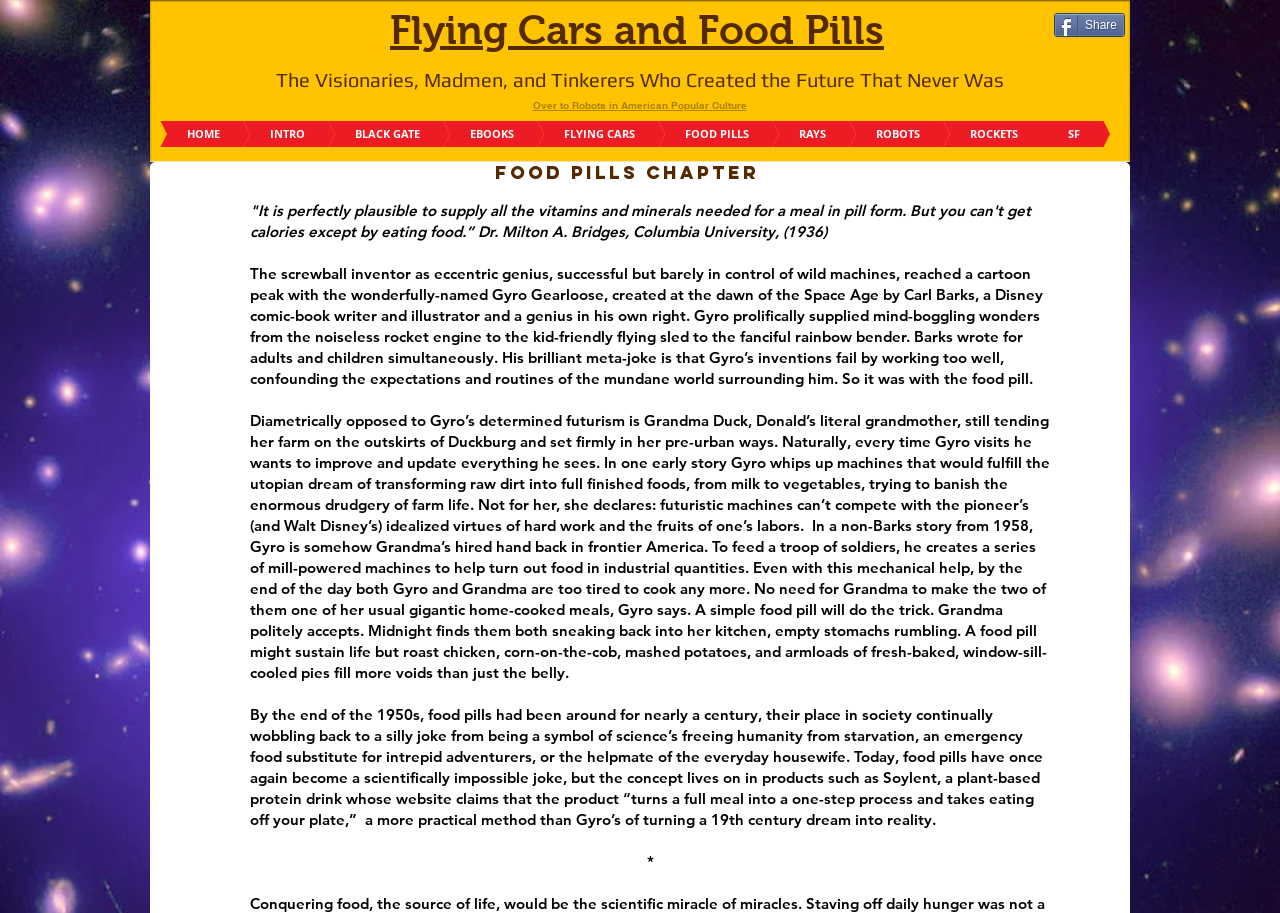Determine the bounding box coordinates for the area you should click to complete the following instruction: "View the list of accredited registrars".

None